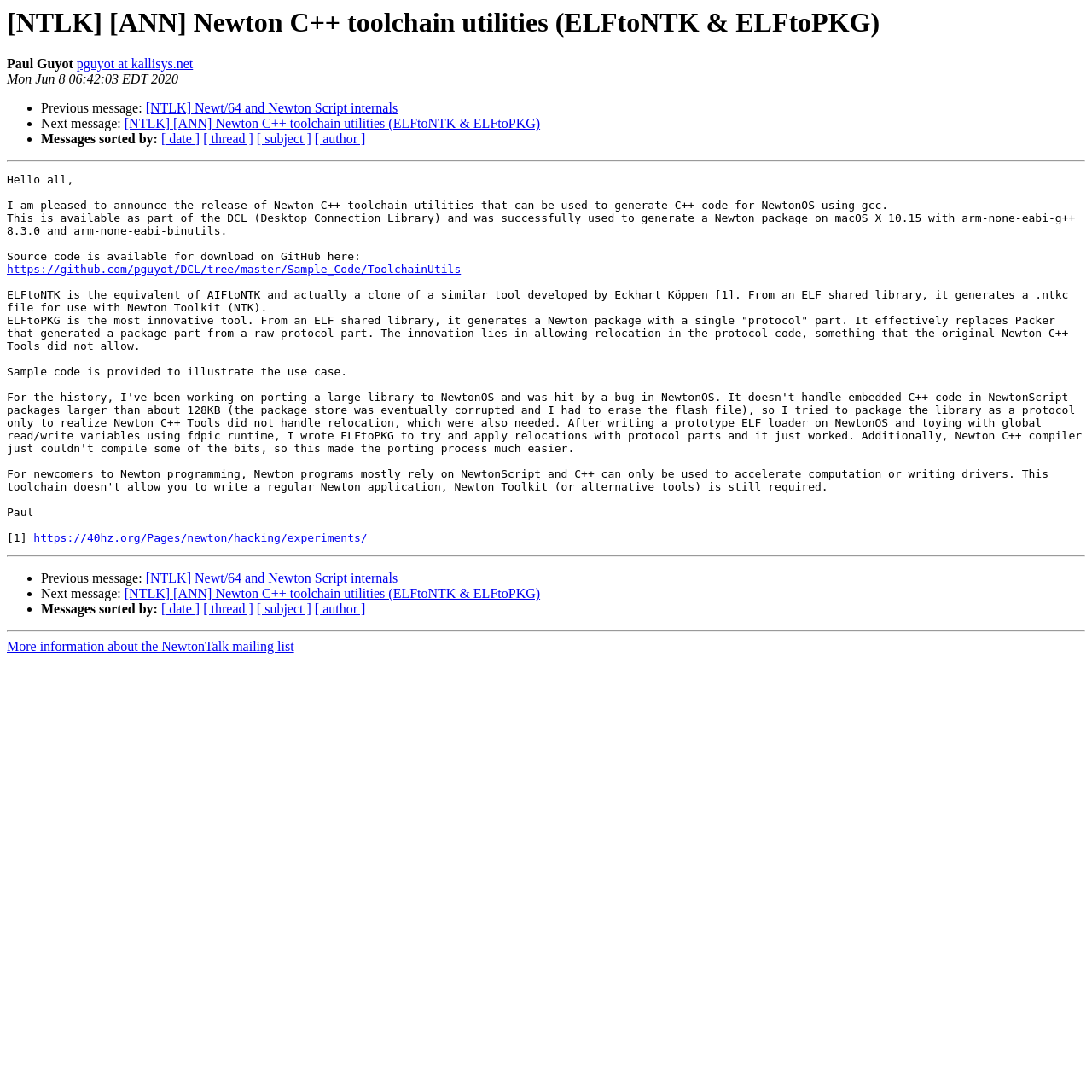Who is the author of this message?
Please answer the question as detailed as possible based on the image.

The author of this message is Paul Guyot, which is mentioned in the StaticText element with the text 'Paul Guyot' at the top of the webpage.